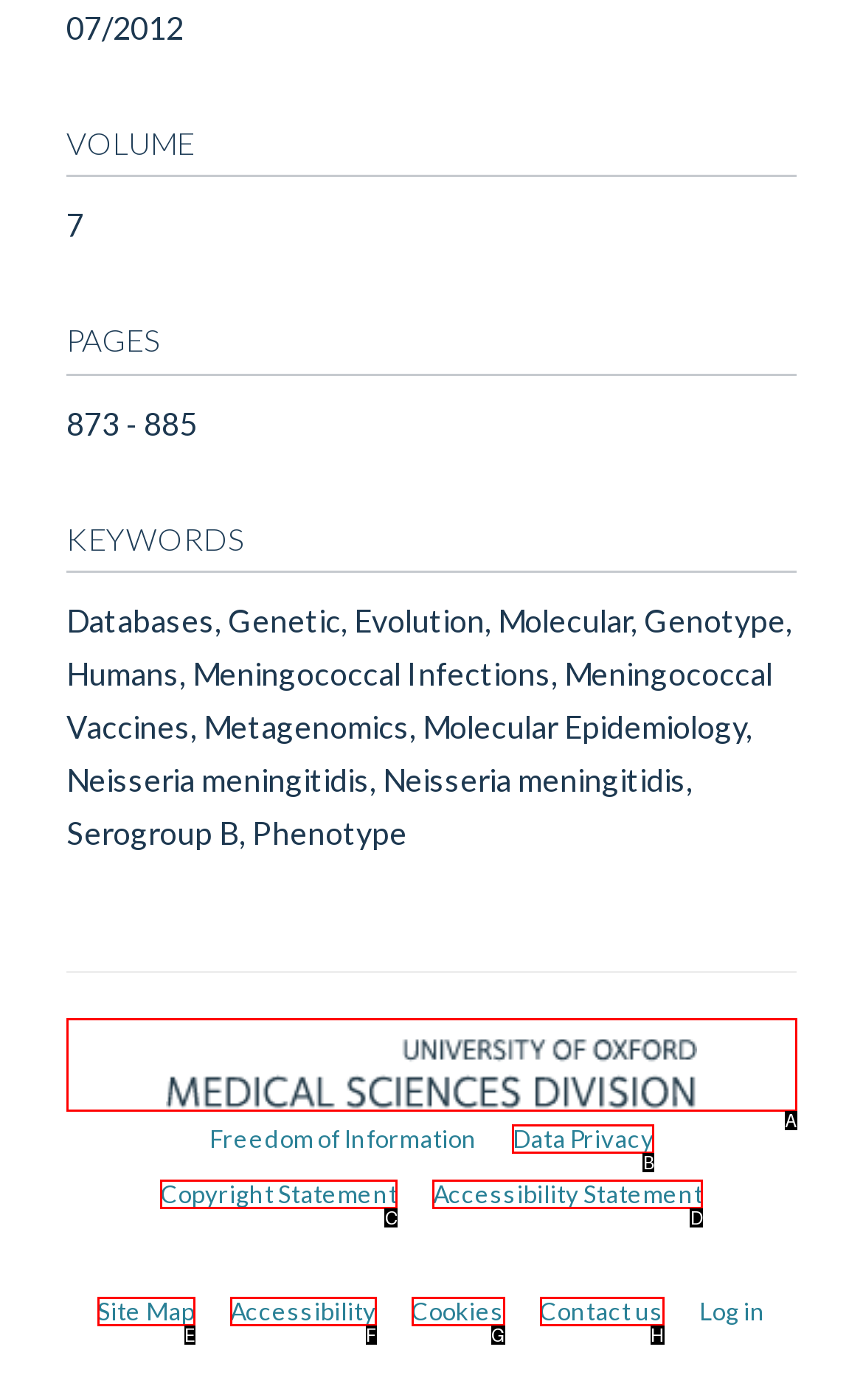Given the description: Accessibility, pick the option that matches best and answer with the corresponding letter directly.

F